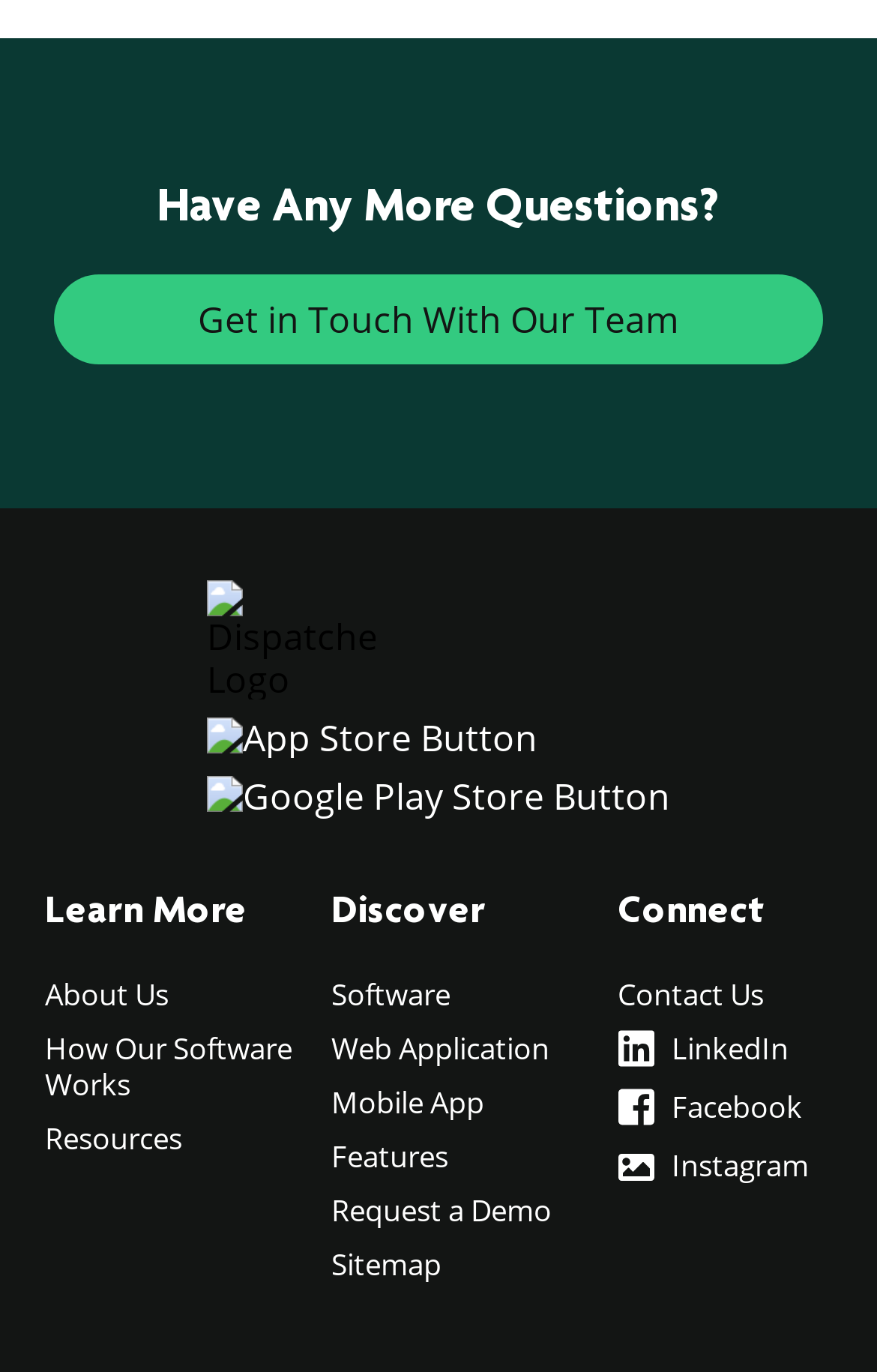How many social media links are available?
Please respond to the question with as much detail as possible.

There are three social media links available on the webpage, which are LinkedIn, Facebook, and Instagram, located at the bottom right corner of the webpage.